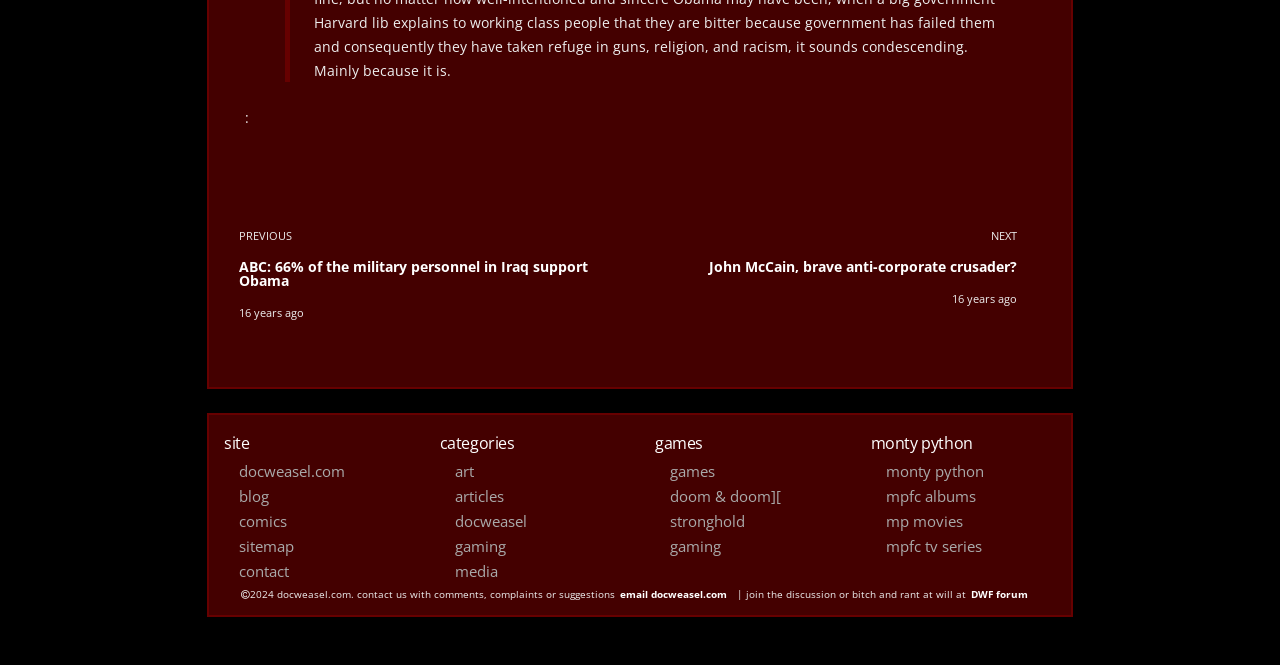Select the bounding box coordinates of the element I need to click to carry out the following instruction: "visit the blog".

[0.175, 0.727, 0.32, 0.765]